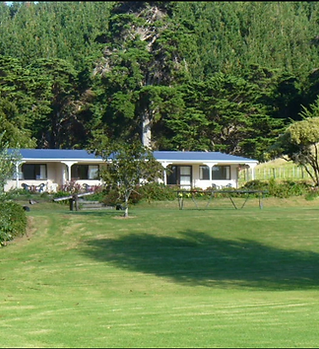Generate a descriptive account of all visible items and actions in the image.

The image depicts a charming accommodation option set amidst the serene landscape of Colville, located in Northern Coromandel. This inviting structure features a spacious lawn, surrounded by lush greenery and trees, creating a peaceful retreat. The building showcases a modern design with large windows that let in natural light, providing a comforting atmosphere for guests. Visitors can unwind in the expansive outdoor area, enjoying the beauty of the private farmland that is just 6 kilometers from the Colville General Store, making it an ideal base for exploring nearby attractions such as Waikawau Bay and Little Bay. The property promises a tranquil getaway, blending relaxation with the natural beauty of the Hauraki Gulf.